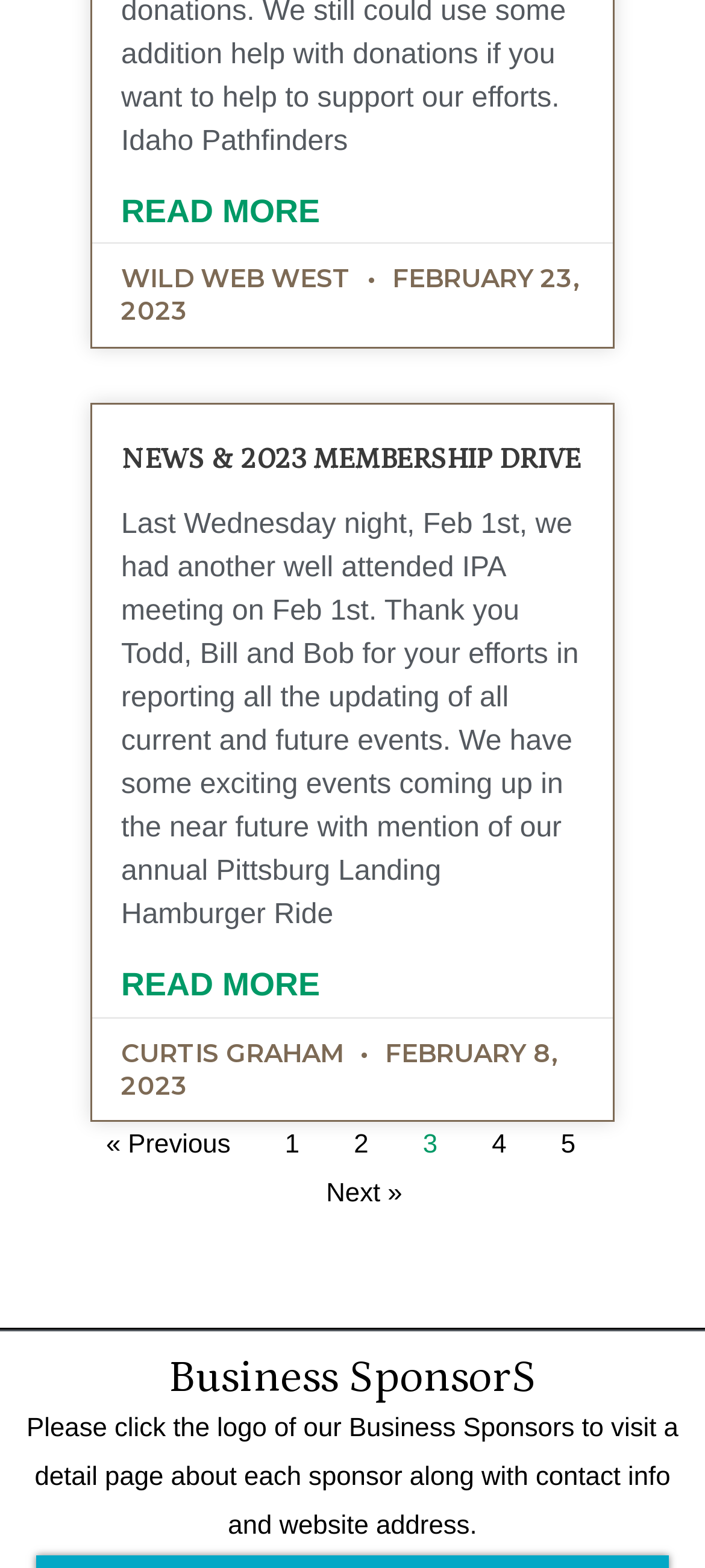Carefully examine the image and provide an in-depth answer to the question: What is the title of the first article?

I found the title of the first article by looking at the heading element inside the article element, which is 'NEWS & 2023 MEMBERSHIP DRIVE'.